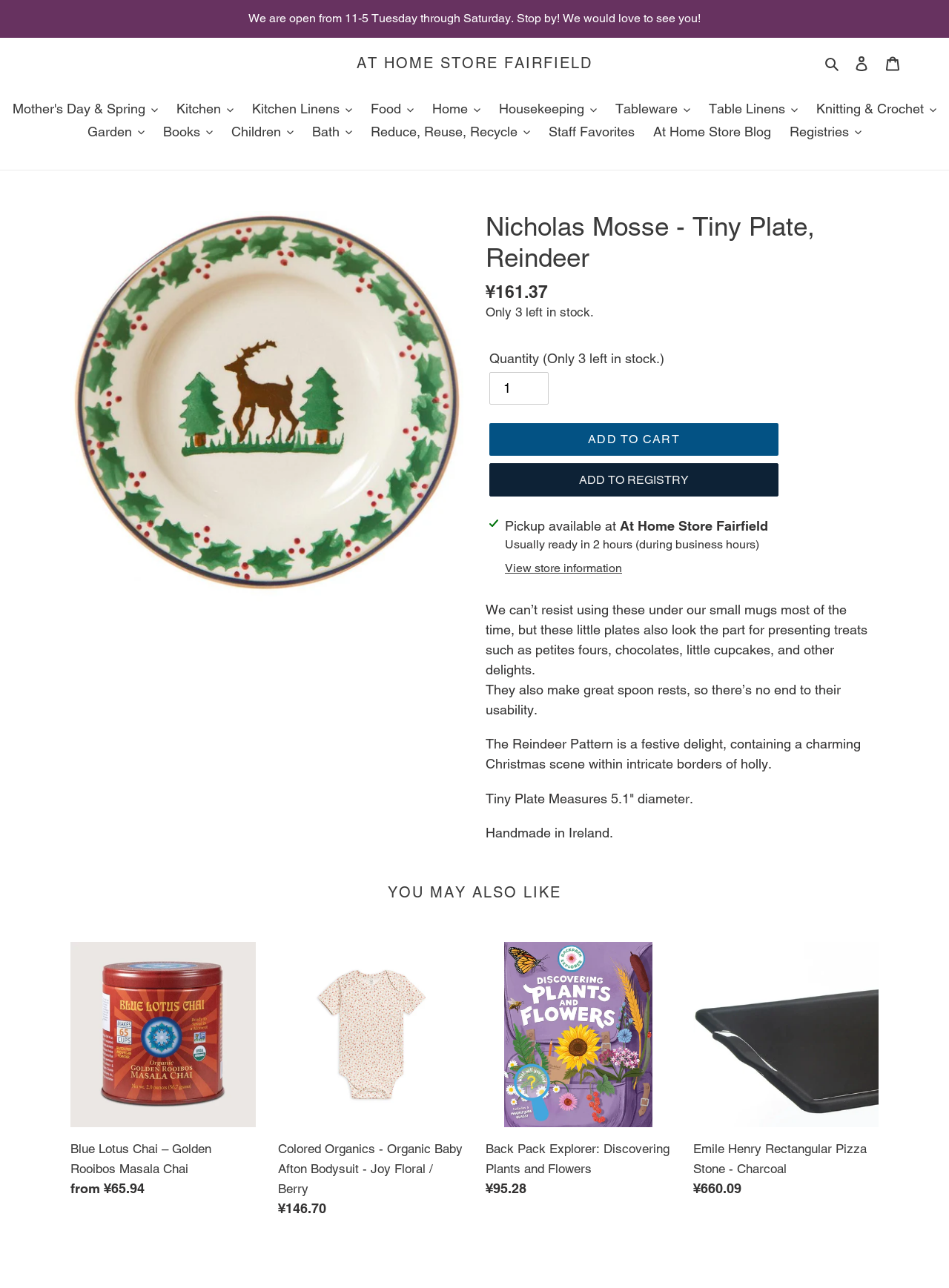How many items are left in stock for the Nicholas Mosse - Tiny Plate, Reindeer?
Examine the webpage screenshot and provide an in-depth answer to the question.

The quantity of items left in stock for the Nicholas Mosse - Tiny Plate, Reindeer can be found in the product description section, where it is stated as 'Only 3 left in stock'.